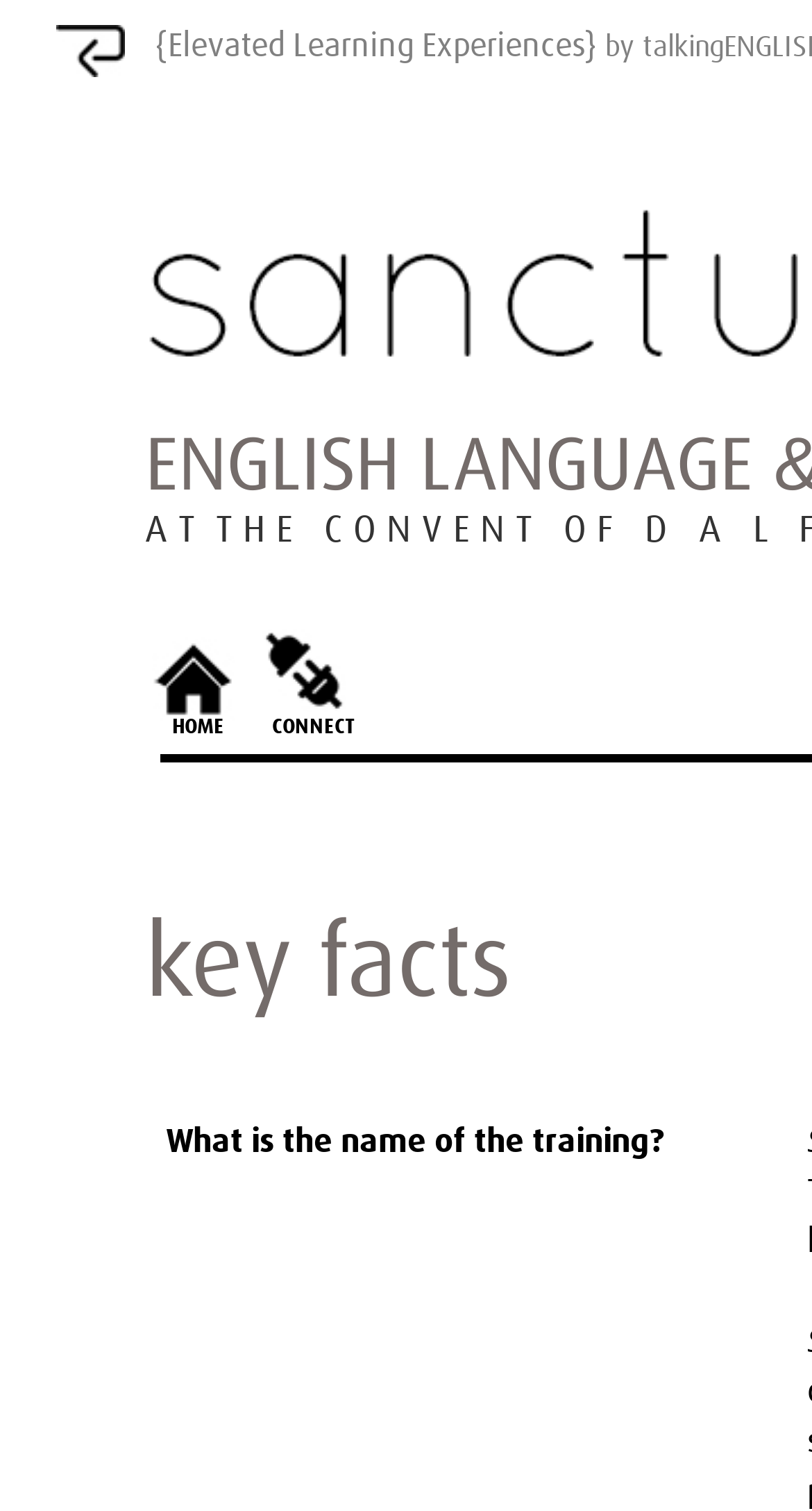How many links are there on the top?
Based on the screenshot, provide a one-word or short-phrase response.

3